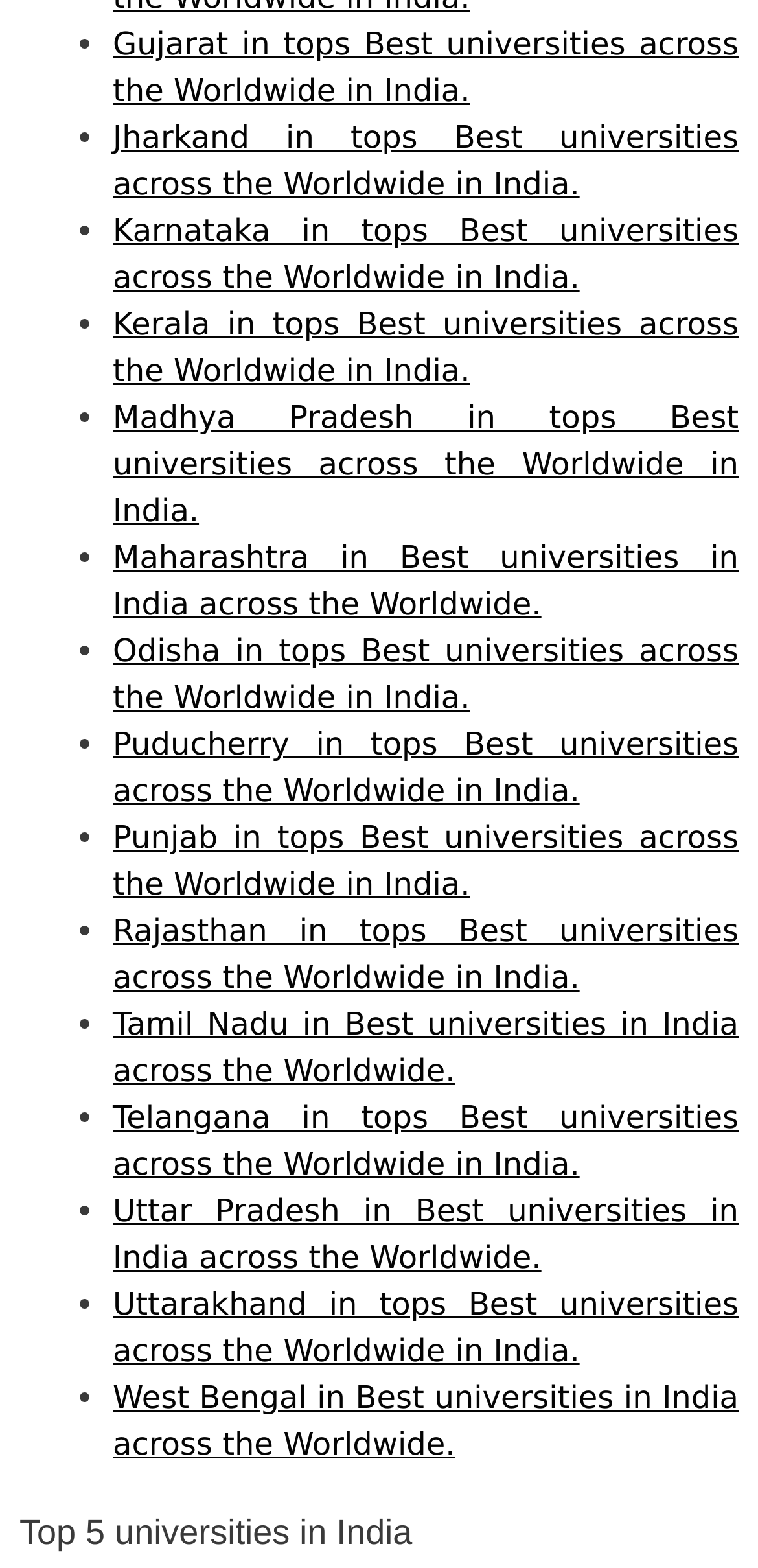Please locate the bounding box coordinates of the element that needs to be clicked to achieve the following instruction: "Learn about Maharashtra in Best universities in India across the Worldwide.". The coordinates should be four float numbers between 0 and 1, i.e., [left, top, right, bottom].

[0.149, 0.344, 0.974, 0.397]